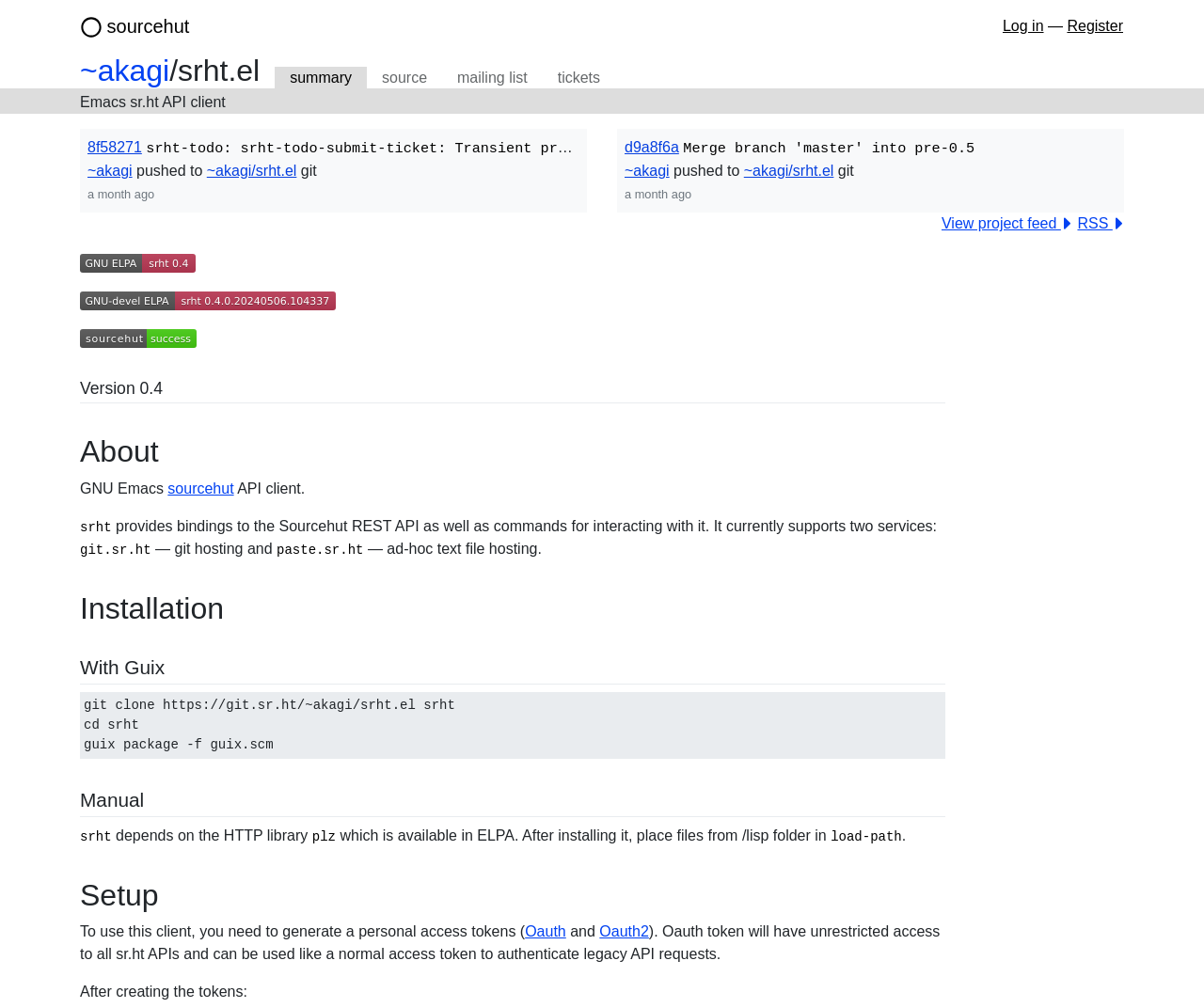Determine the bounding box coordinates of the clickable area required to perform the following instruction: "go to GNU ELPA". The coordinates should be represented as four float numbers between 0 and 1: [left, top, right, bottom].

[0.066, 0.252, 0.162, 0.268]